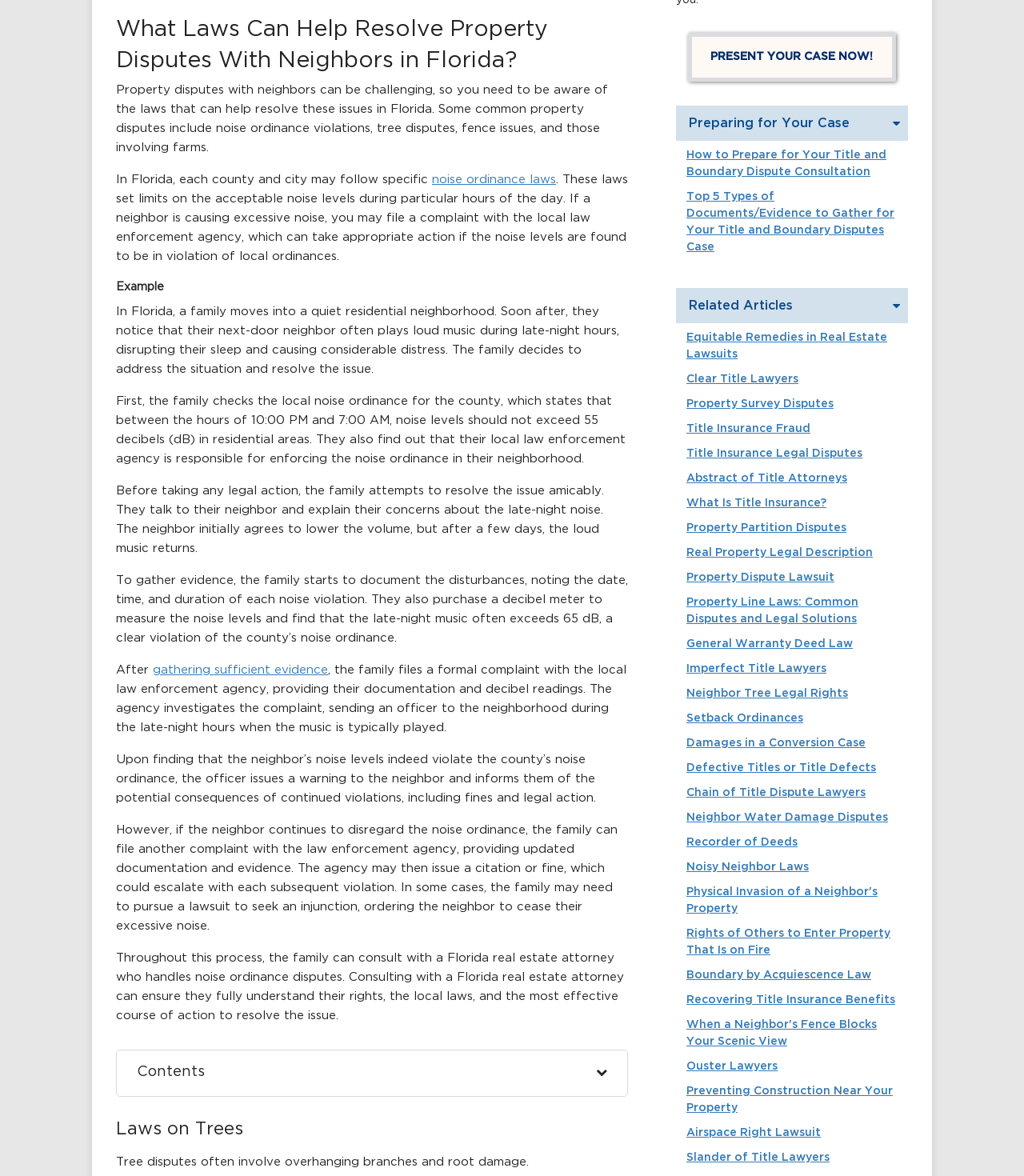Find and provide the bounding box coordinates for the UI element described here: "Laws on Trees". The coordinates should be given as four float numbers between 0 and 1: [left, top, right, bottom].

[0.165, 0.933, 0.25, 0.944]